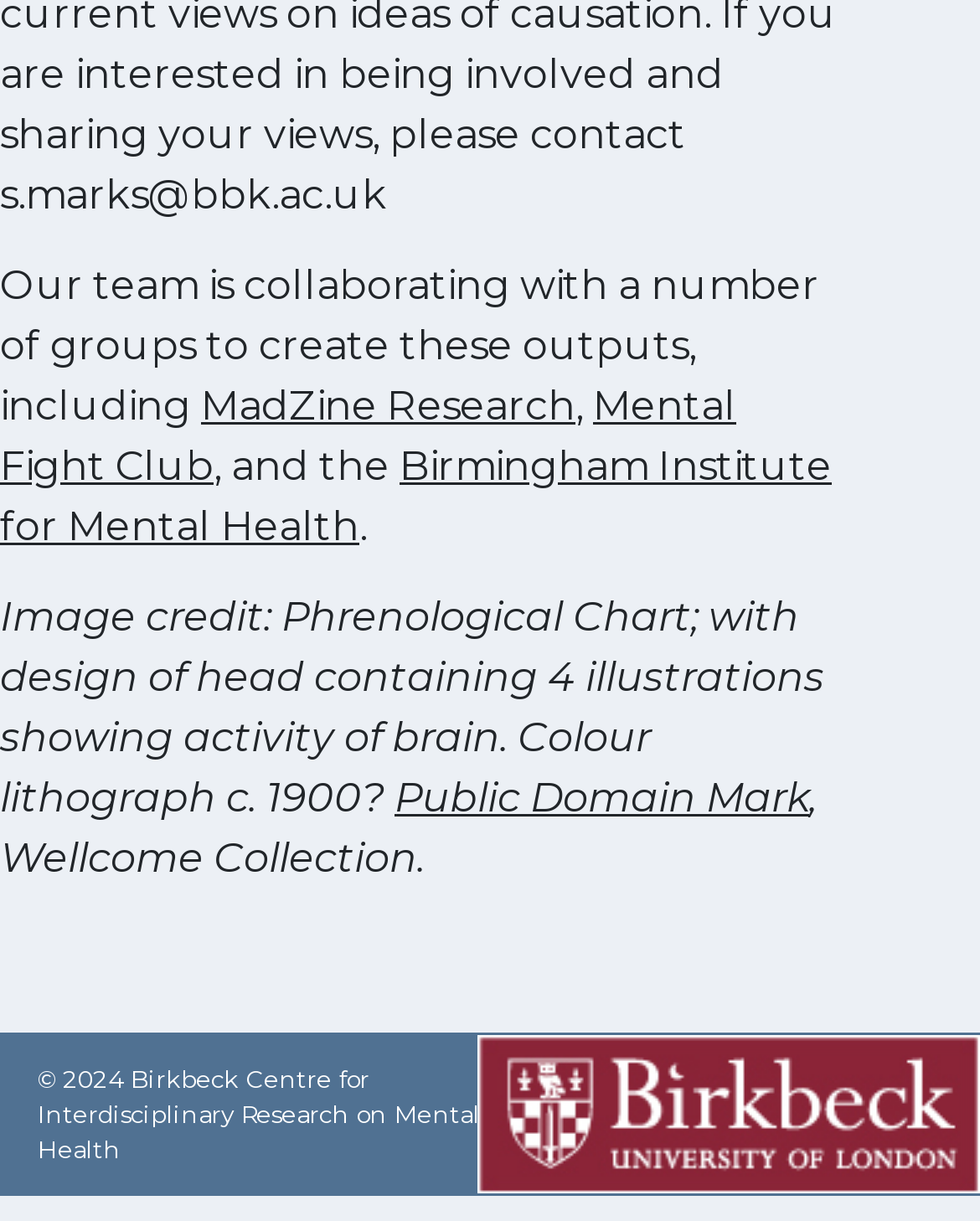What is the year of the copyright?
Use the image to answer the question with a single word or phrase.

2024